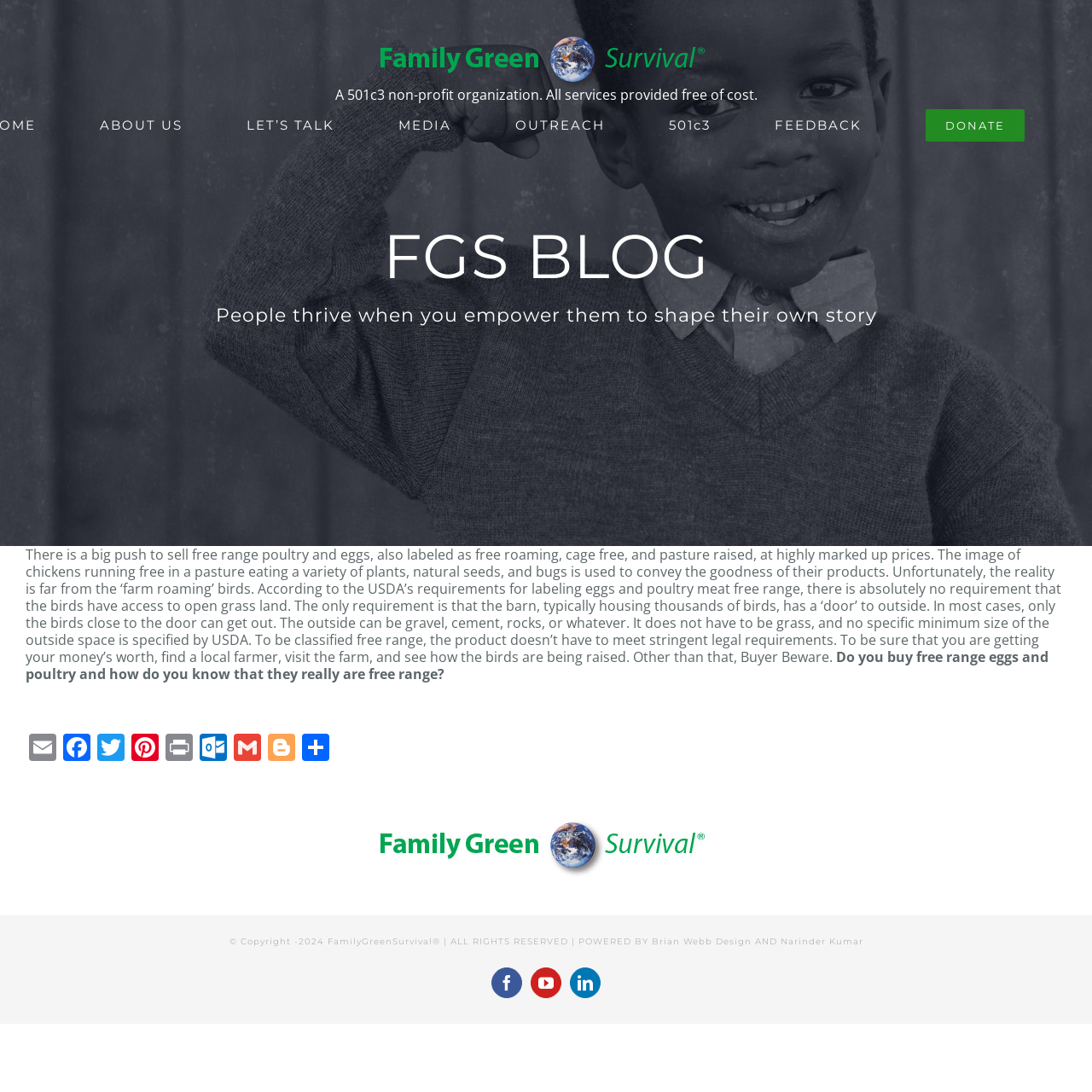Using the provided element description "alt="Familly Green Survival Logo"", determine the bounding box coordinates of the UI element.

[0.062, 0.024, 0.938, 0.088]